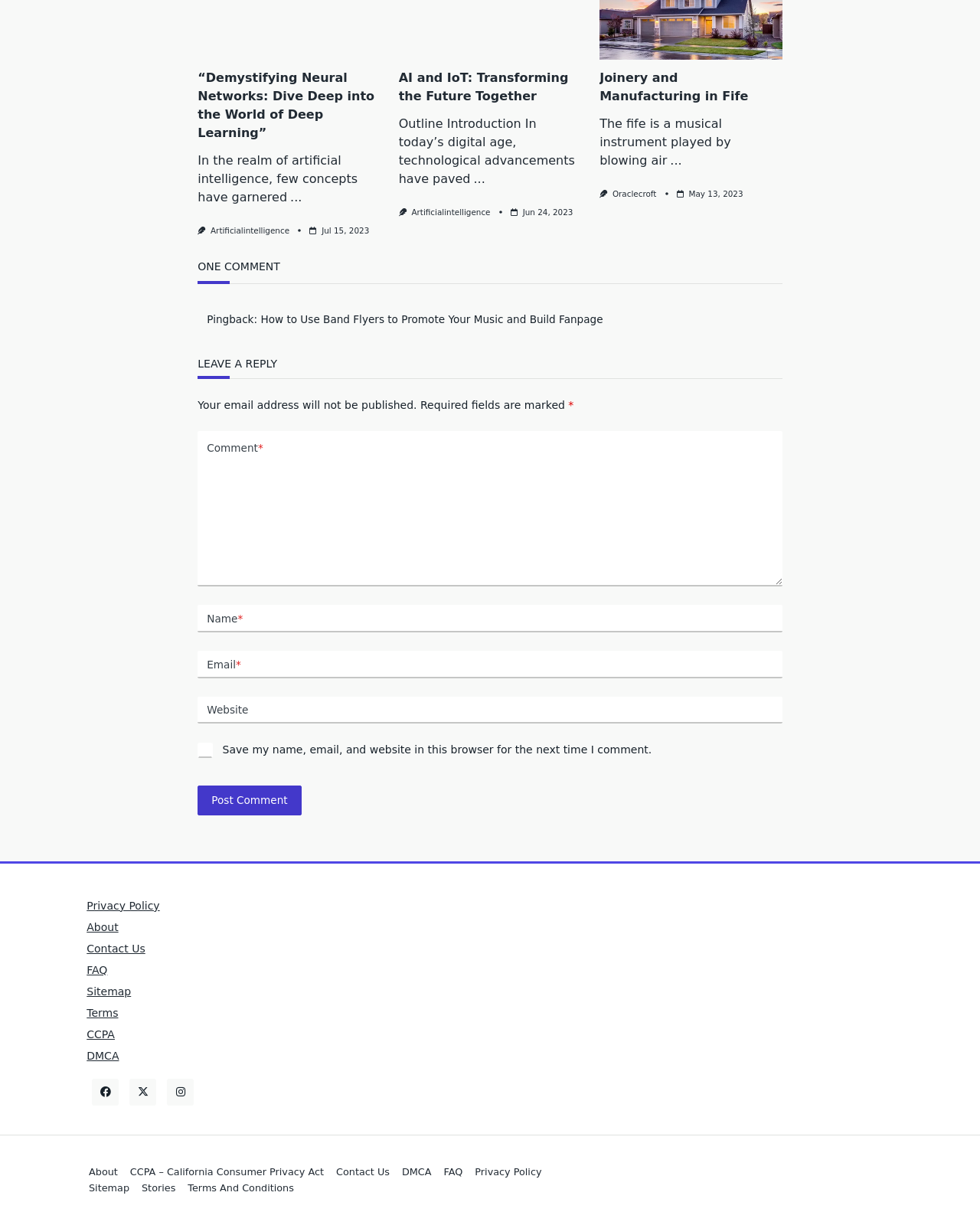Identify the bounding box for the described UI element: "CCPA".

[0.088, 0.839, 0.117, 0.849]